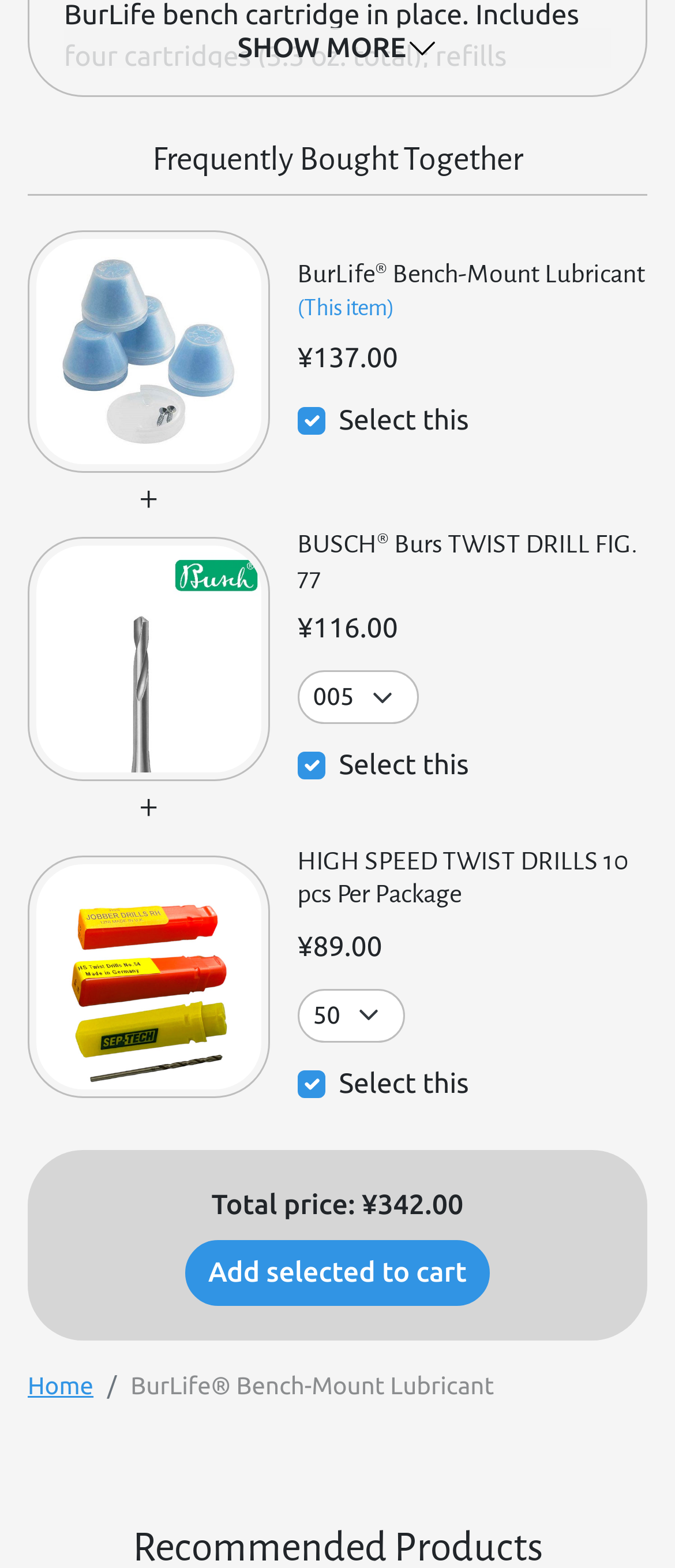Analyze the image and provide a detailed answer to the question: What are the features of the lubricant?

Based on the static text elements at the top of the webpage, the lubricant has several features, including leaving no residue when heated, containing no animal products, being non-toxic, non-staining, washing off easily, and being odorless.